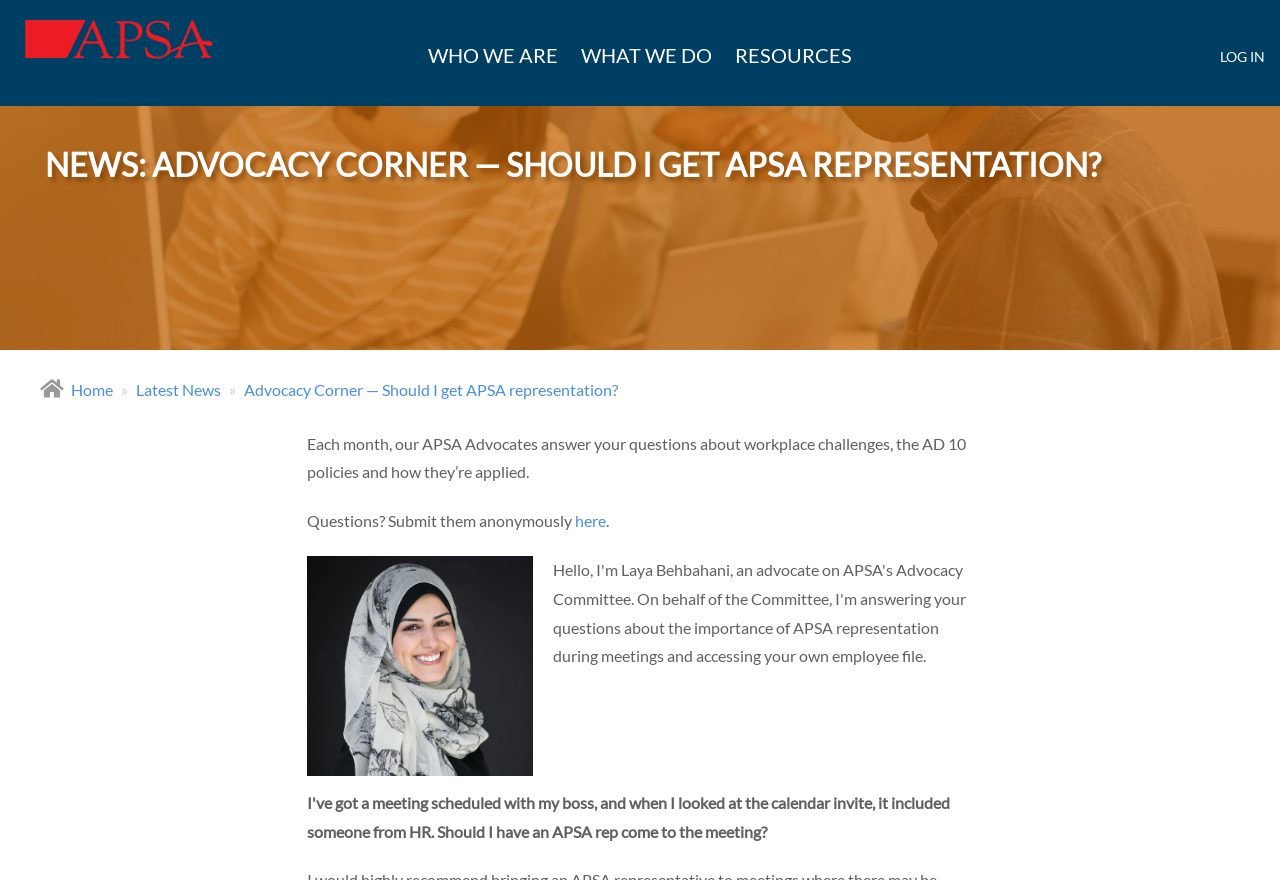What is the purpose of APSA Advocates?
Respond to the question with a well-detailed and thorough answer.

The text 'Each month, our APSA Advocates answer your questions about workplace challenges...' suggests that the purpose of APSA Advocates is to answer questions about workplace challenges.